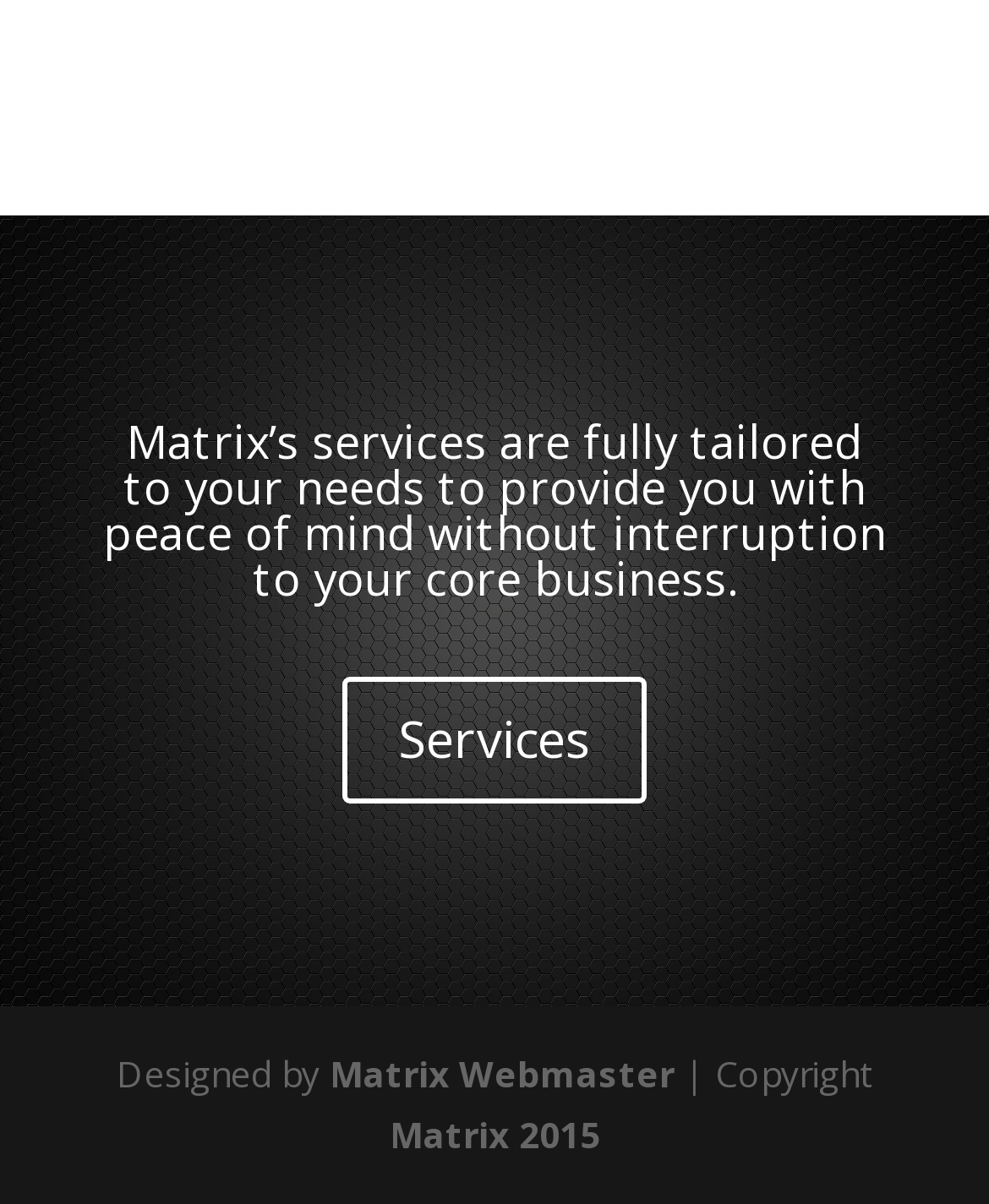Determine the bounding box coordinates for the HTML element mentioned in the following description: "Matrix Webmaster". The coordinates should be a list of four floats ranging from 0 to 1, represented as [left, top, right, bottom].

[0.333, 0.872, 0.682, 0.912]